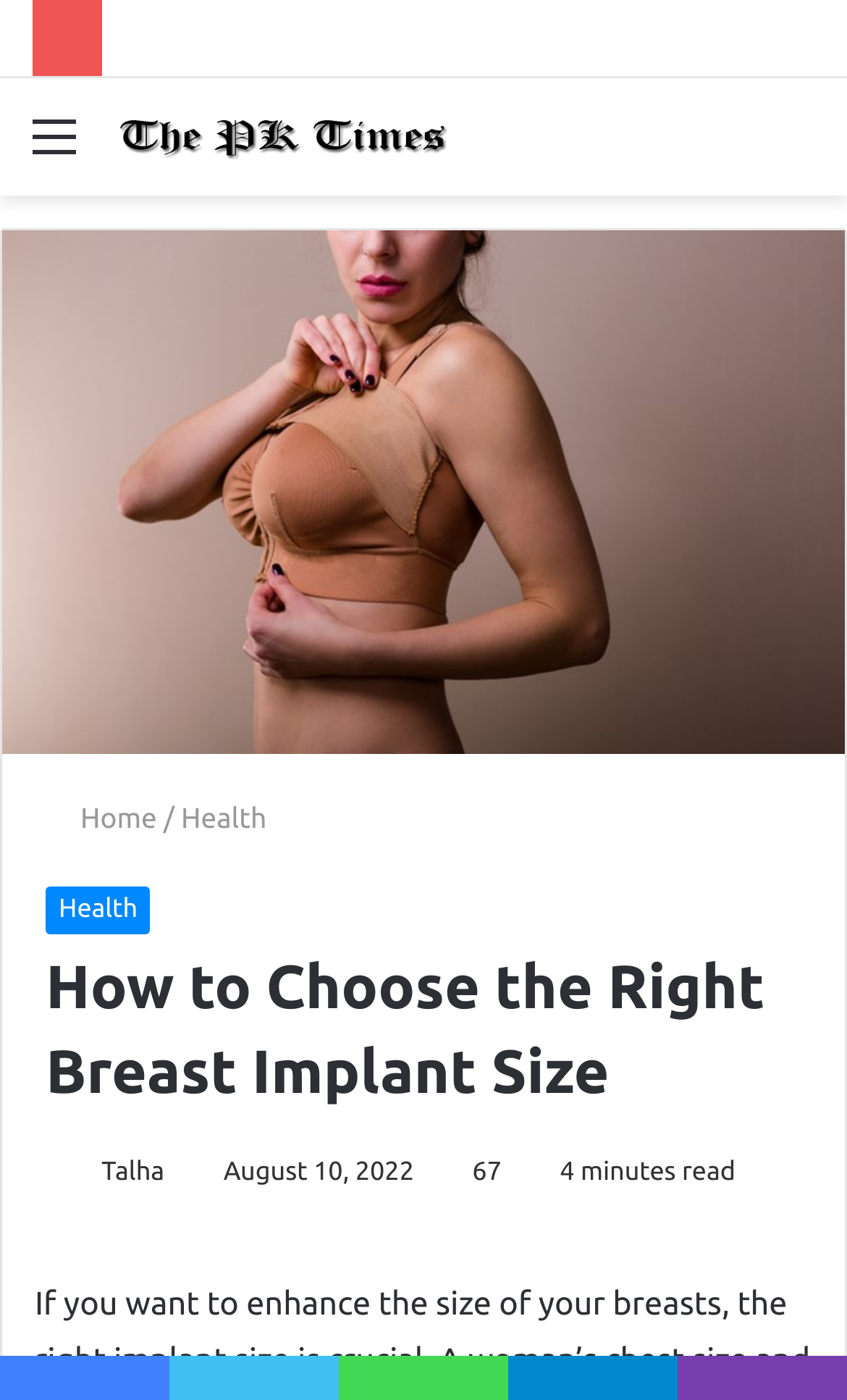Please specify the bounding box coordinates in the format (top-left x, top-left y, bottom-right x, bottom-right y), with values ranging from 0 to 1. Identify the bounding box for the UI component described as follows: Menu

[0.038, 0.075, 0.09, 0.144]